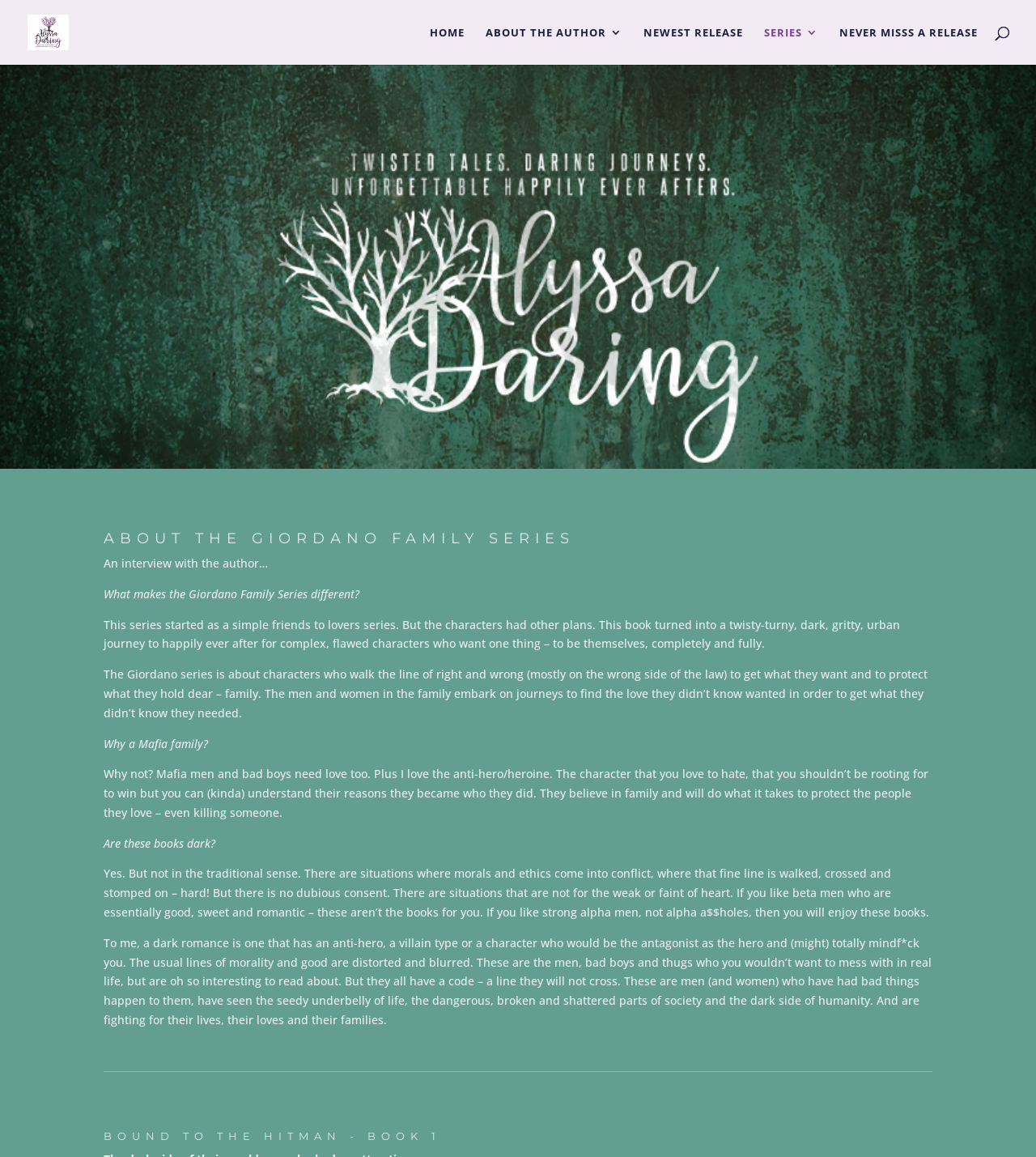Refer to the image and provide an in-depth answer to the question: 
What is the title of the first book in the series?

The heading 'BOUND TO THE HITMAN - BOOK 1' suggests that the first book in the series is titled 'Bound to the Hitman'.